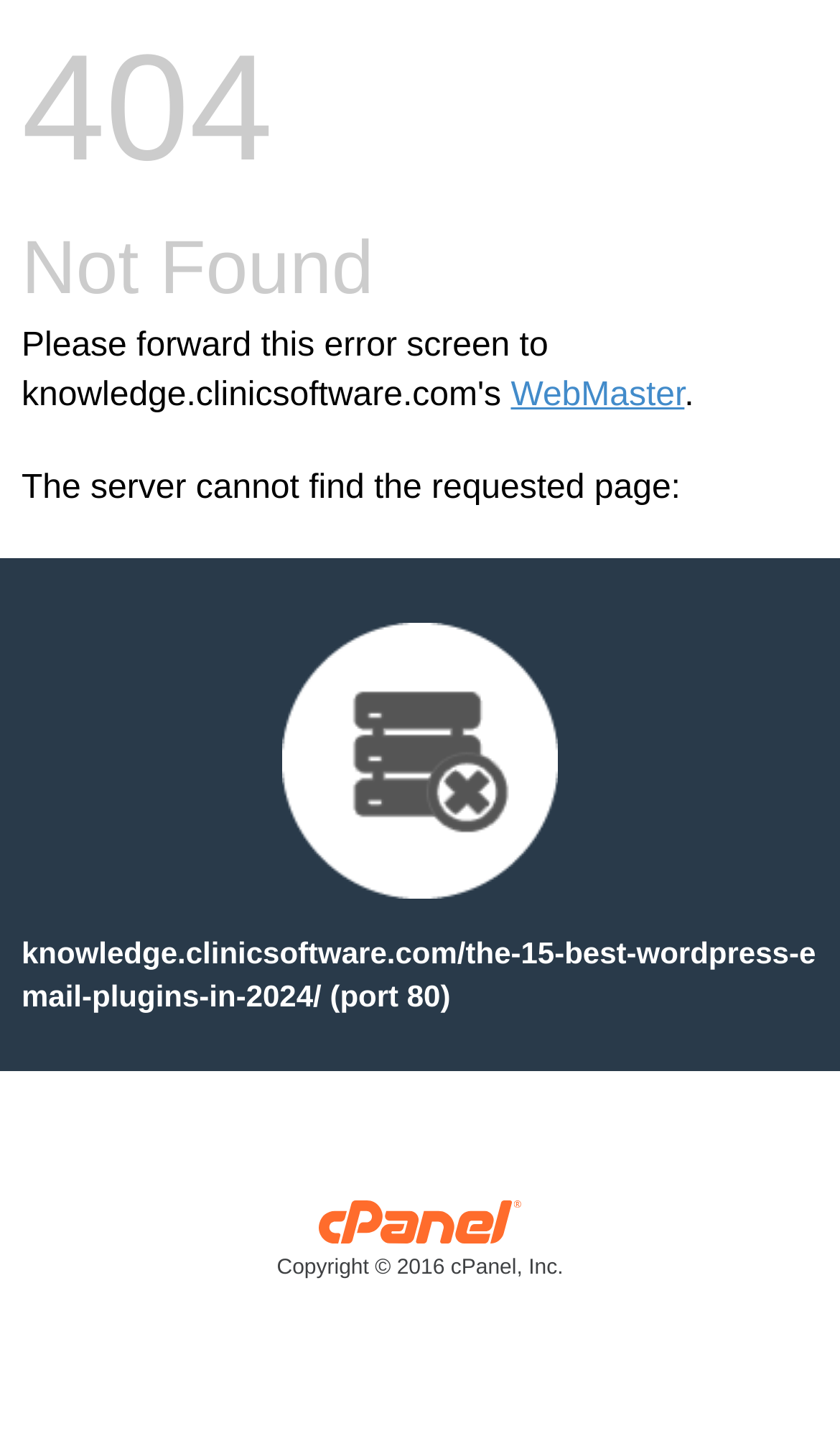Provide the bounding box coordinates of the HTML element described by the text: "WebMaster". The coordinates should be in the format [left, top, right, bottom] with values between 0 and 1.

[0.608, 0.263, 0.815, 0.289]